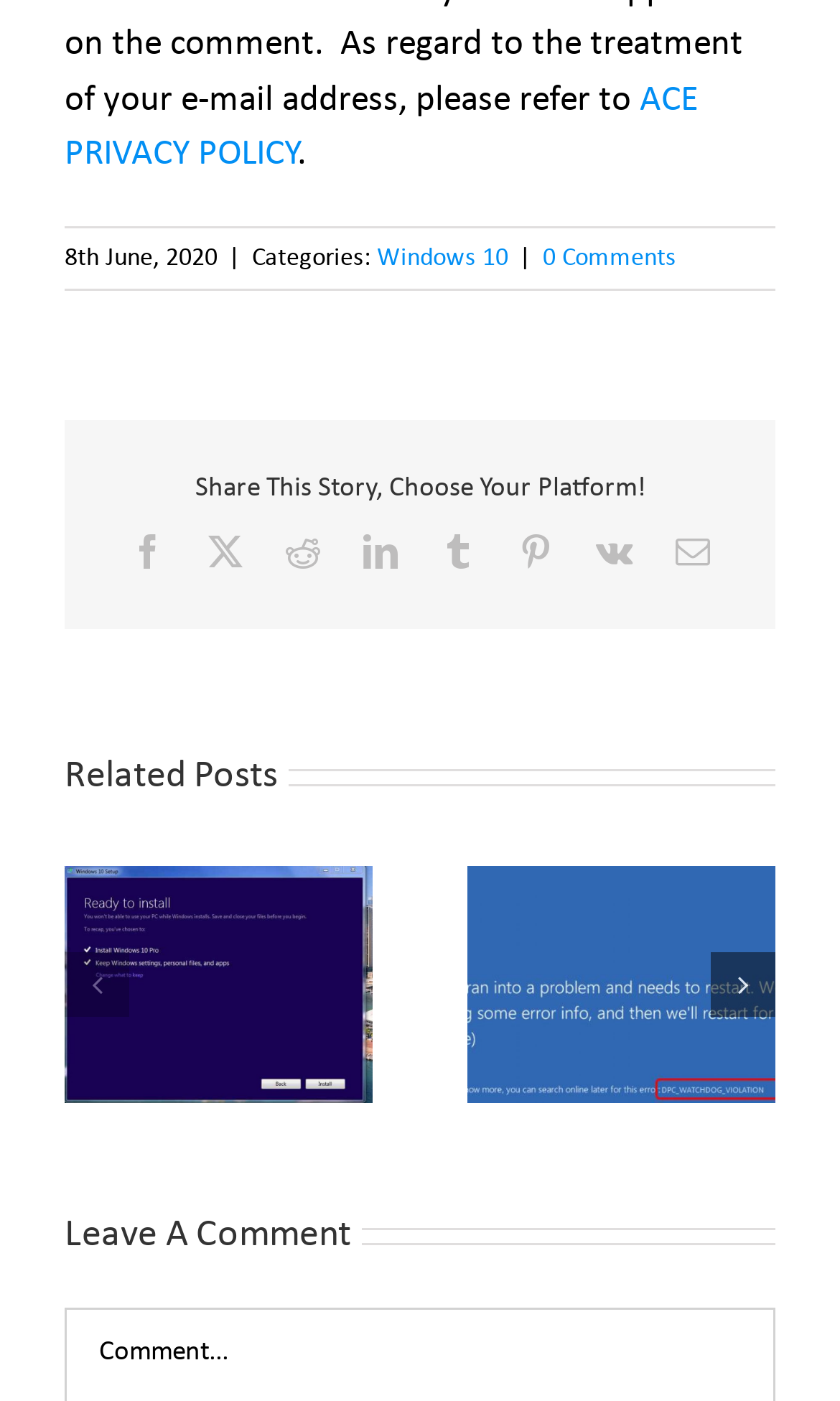Indicate the bounding box coordinates of the clickable region to achieve the following instruction: "Click on the ACE PRIVACY POLICY link."

[0.077, 0.058, 0.831, 0.123]